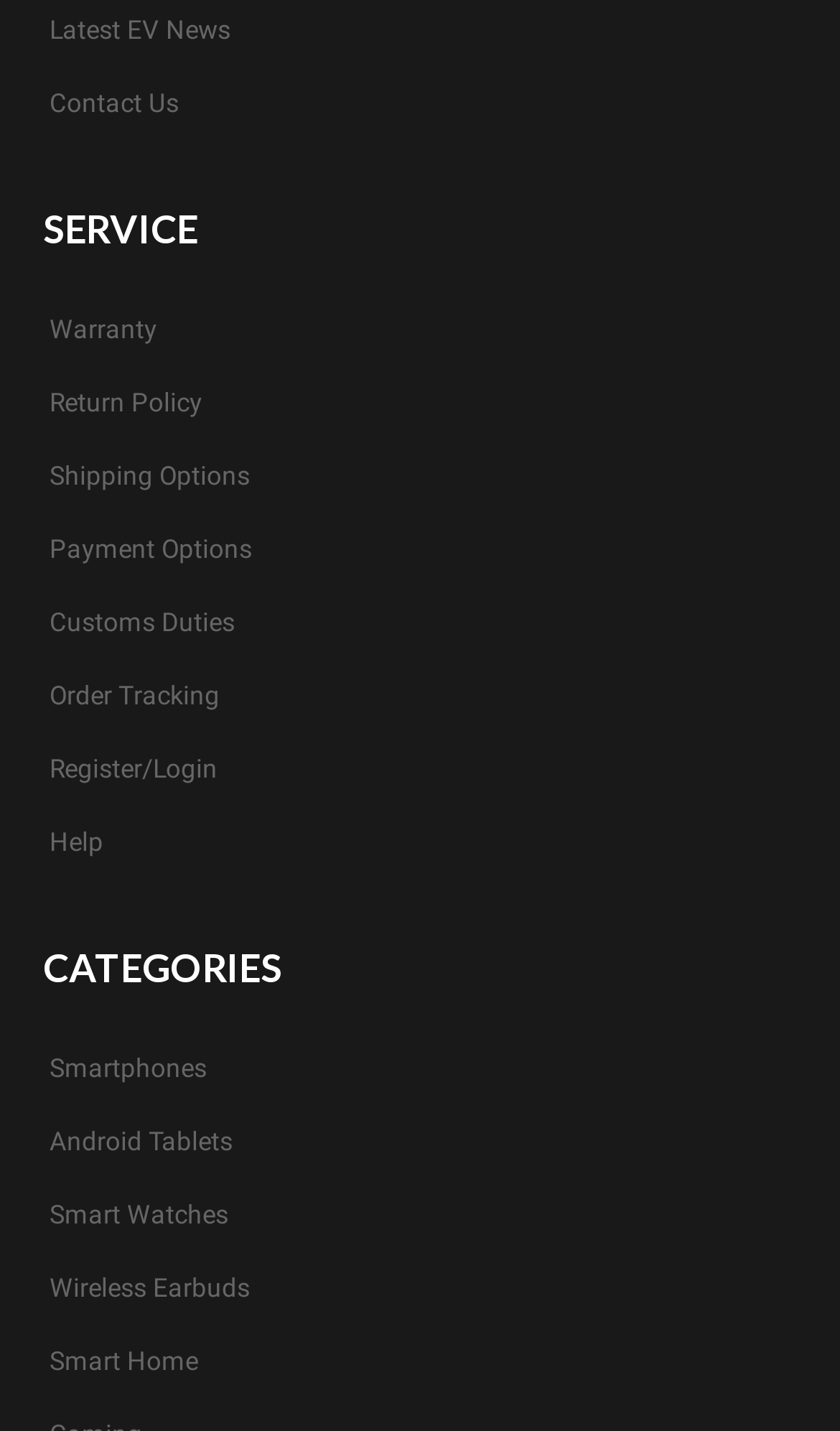Locate the bounding box coordinates of the item that should be clicked to fulfill the instruction: "View properties as a map".

None